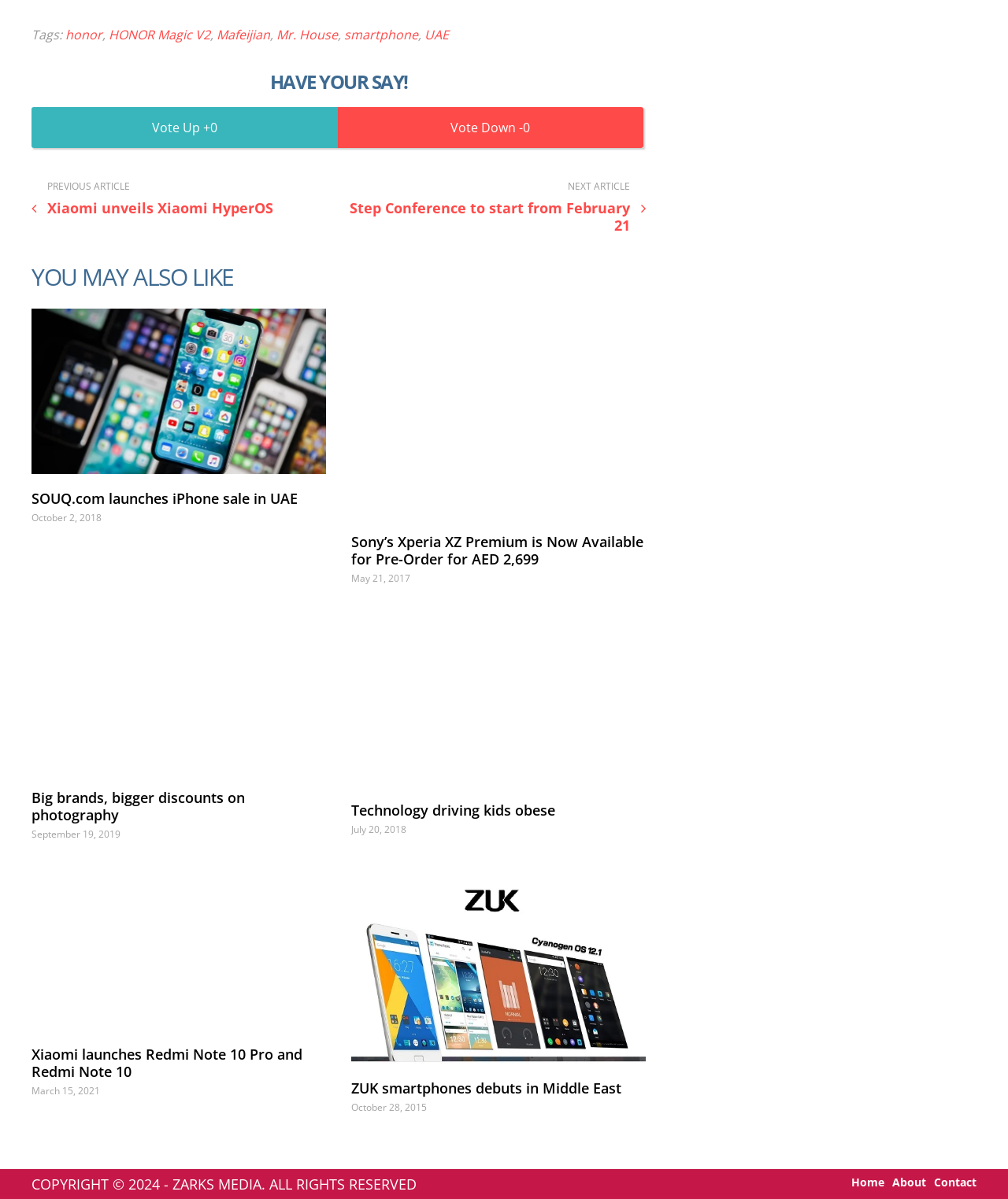Locate the bounding box coordinates of the region to be clicked to comply with the following instruction: "Read the article 'Xiaomi unveils Xiaomi HyperOS'". The coordinates must be four float numbers between 0 and 1, in the form [left, top, right, bottom].

[0.031, 0.152, 0.33, 0.181]